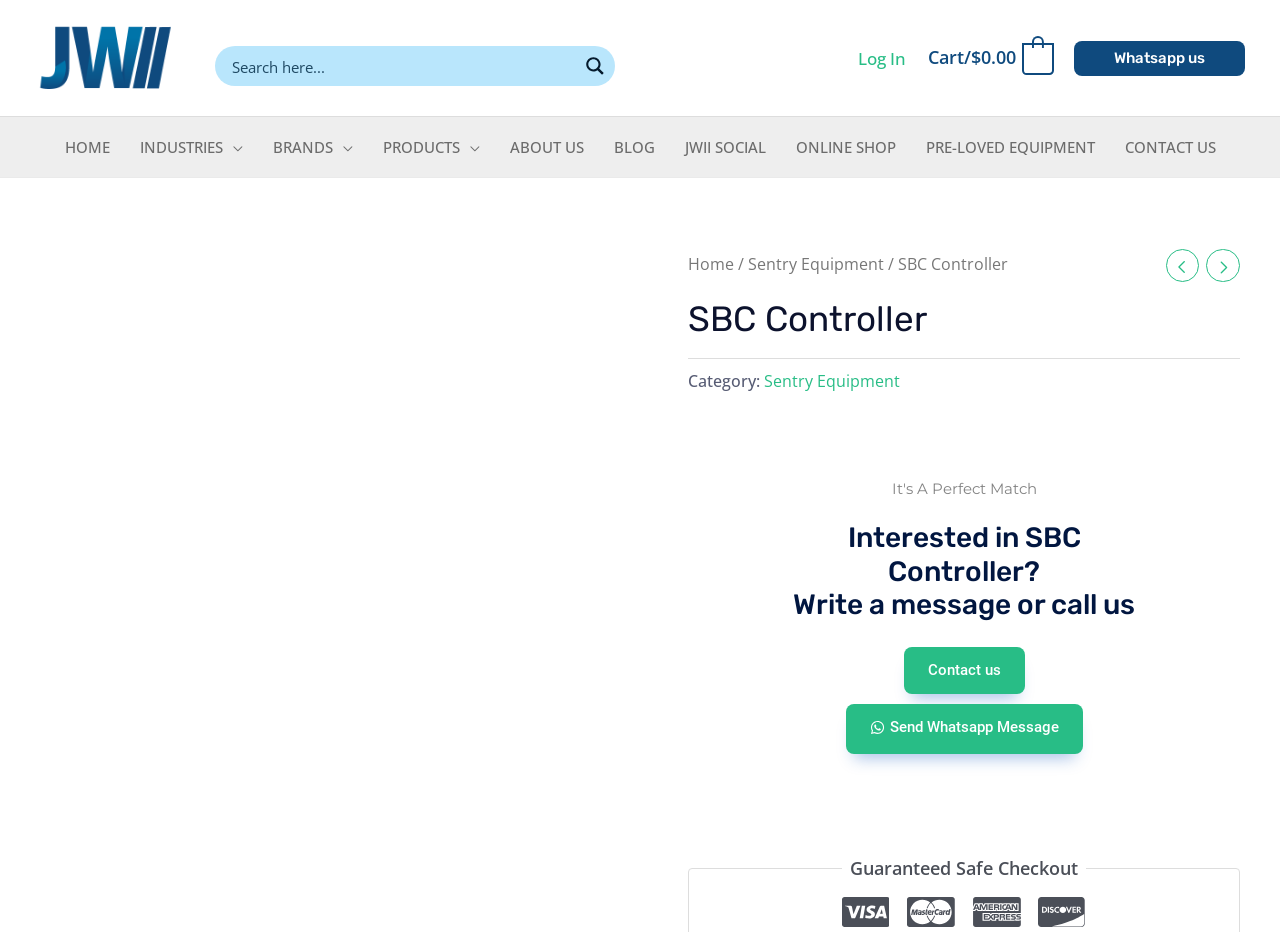Please determine the bounding box coordinates of the element to click in order to execute the following instruction: "Log in to your account". The coordinates should be four float numbers between 0 and 1, specified as [left, top, right, bottom].

[0.67, 0.045, 0.708, 0.08]